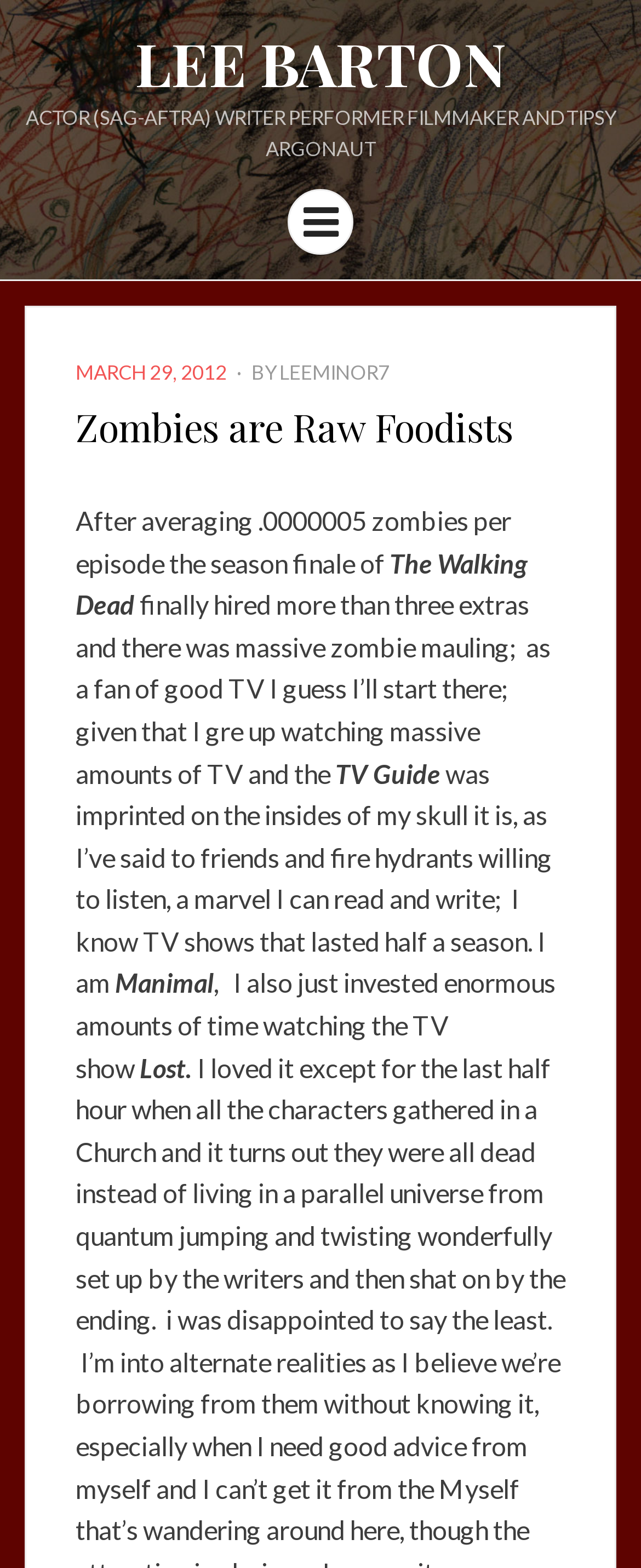Ascertain the bounding box coordinates for the UI element detailed here: "parent_node: Remember Me name="remember" value="yes"". The coordinates should be provided as [left, top, right, bottom] with each value being a float between 0 and 1.

None